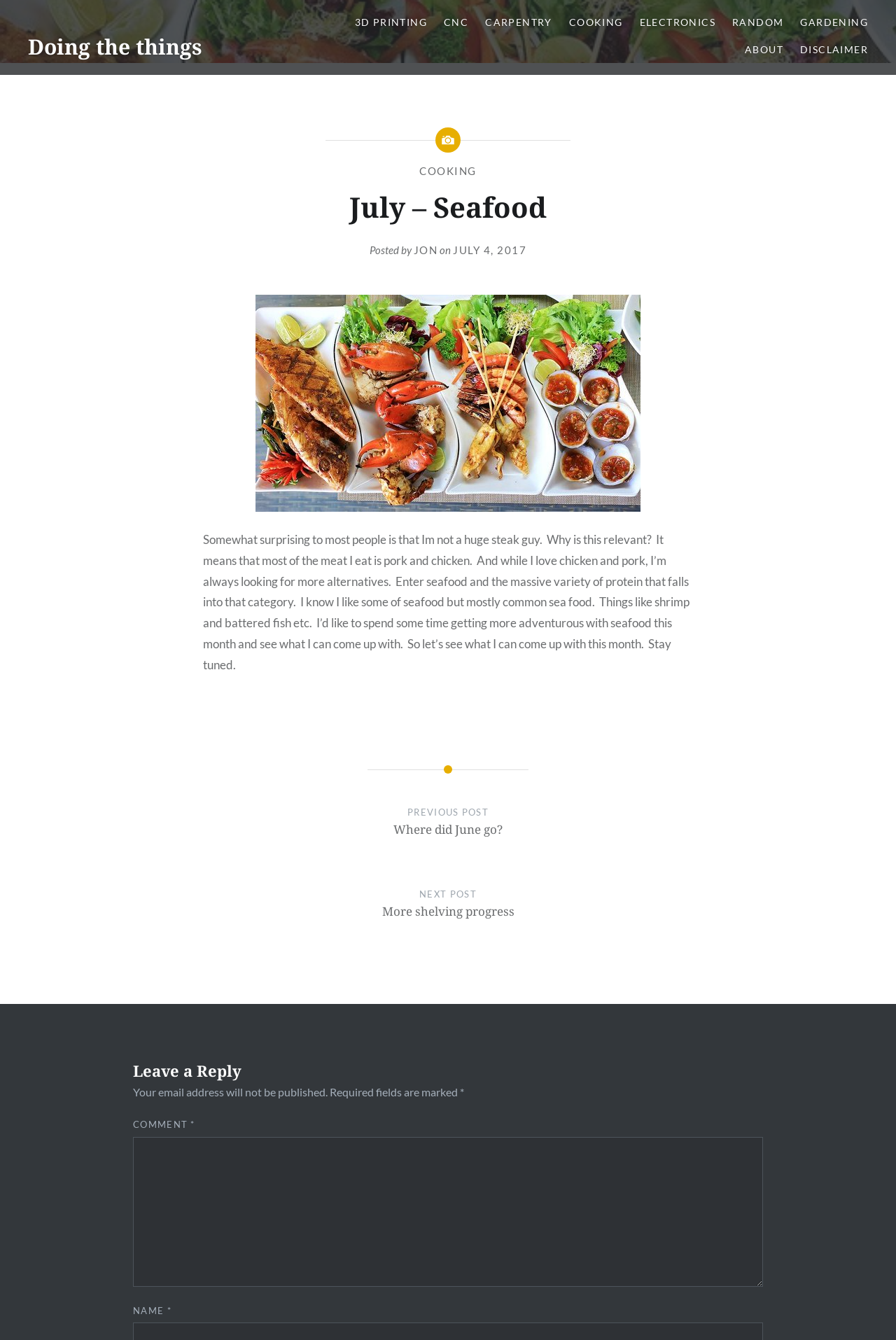Please determine the bounding box coordinates of the element to click on in order to accomplish the following task: "Click on the RANDOM link". Ensure the coordinates are four float numbers ranging from 0 to 1, i.e., [left, top, right, bottom].

[0.817, 0.011, 0.875, 0.023]